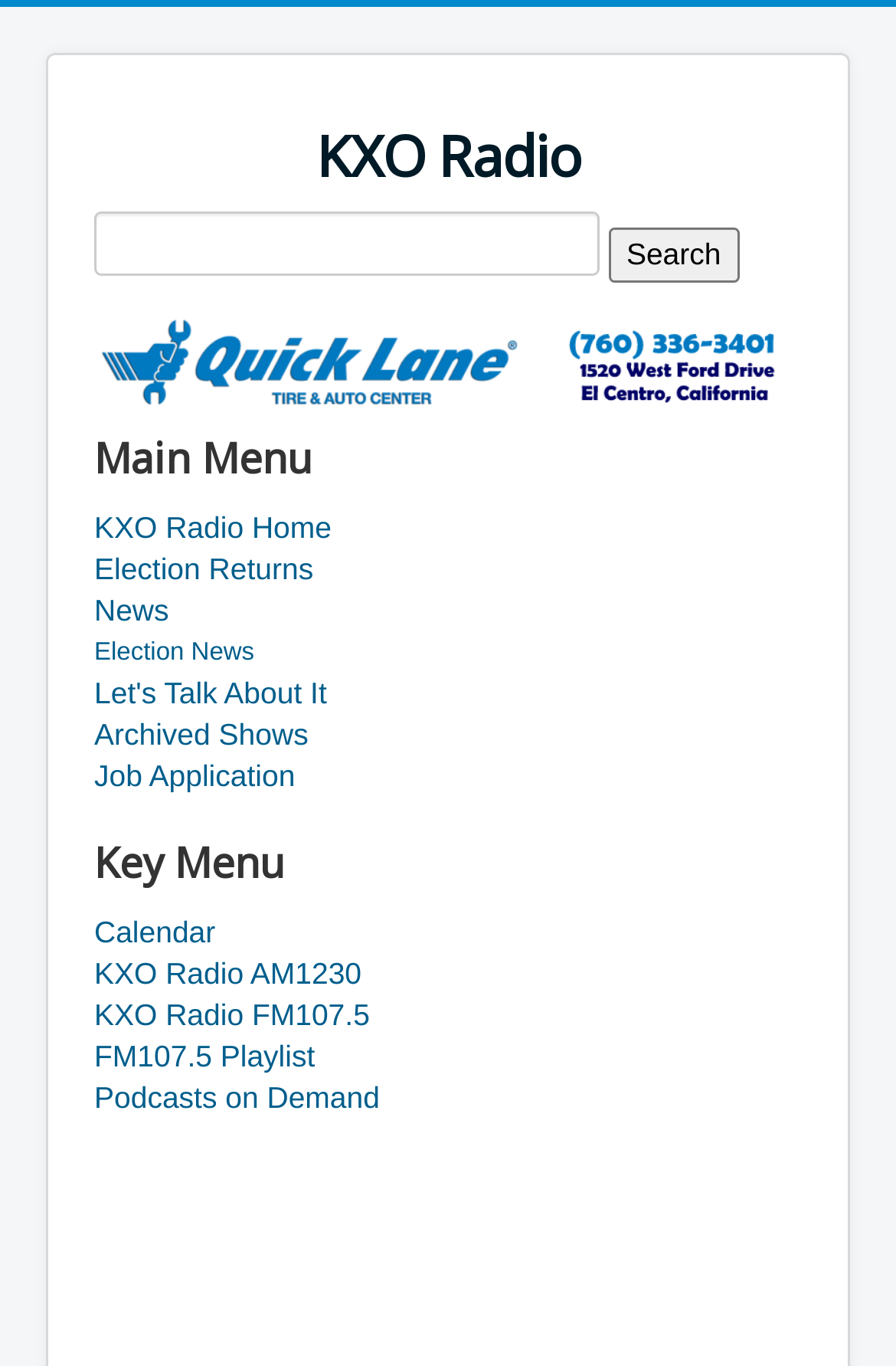With reference to the image, please provide a detailed answer to the following question: What is the purpose of the button on the webpage?

The button on the webpage is a search button, which allows users to search for content on the webpage. It is located next to the text box at the top of the webpage.